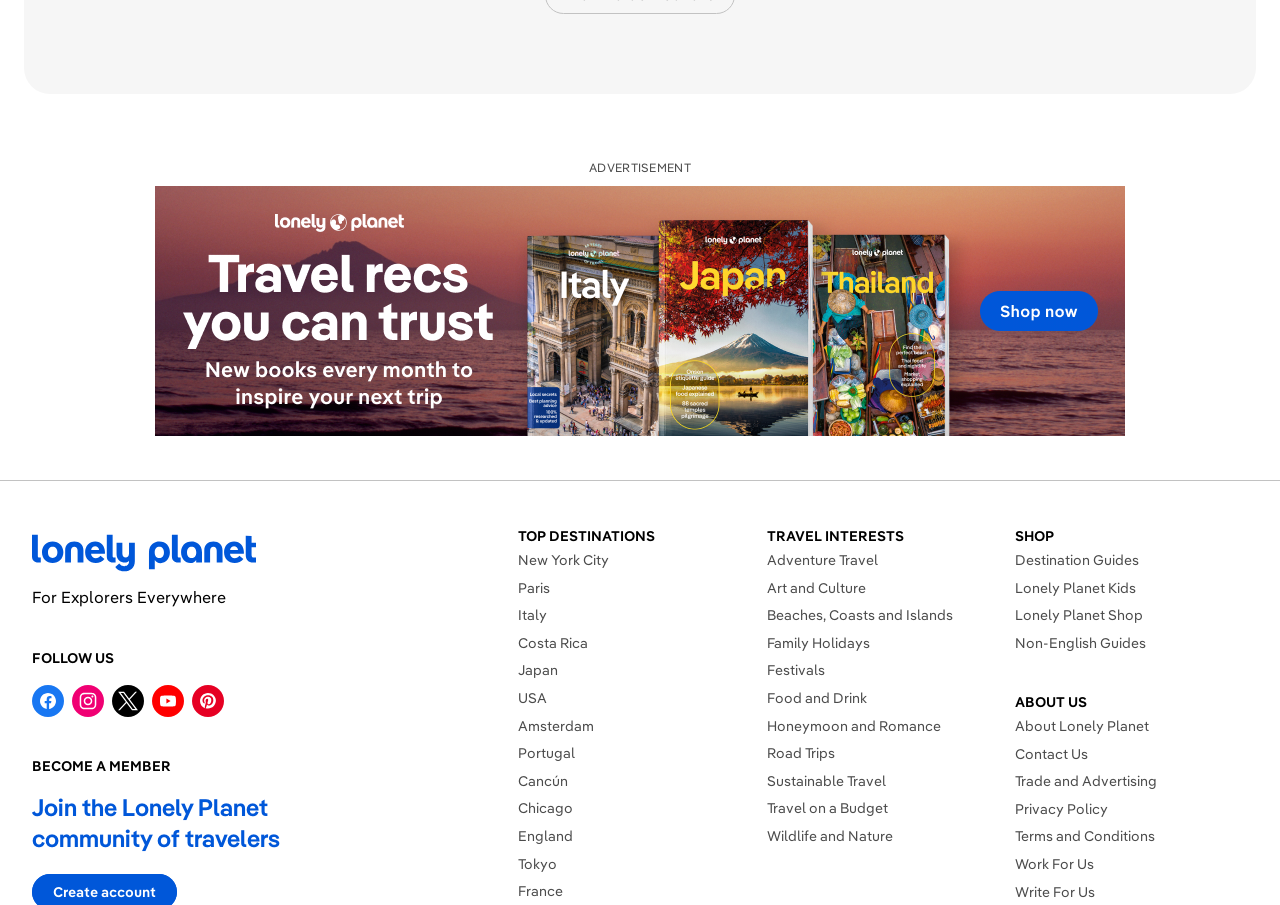Determine the bounding box coordinates for the area that needs to be clicked to fulfill this task: "Shop for destination guides". The coordinates must be given as four float numbers between 0 and 1, i.e., [left, top, right, bottom].

[0.793, 0.609, 0.975, 0.631]